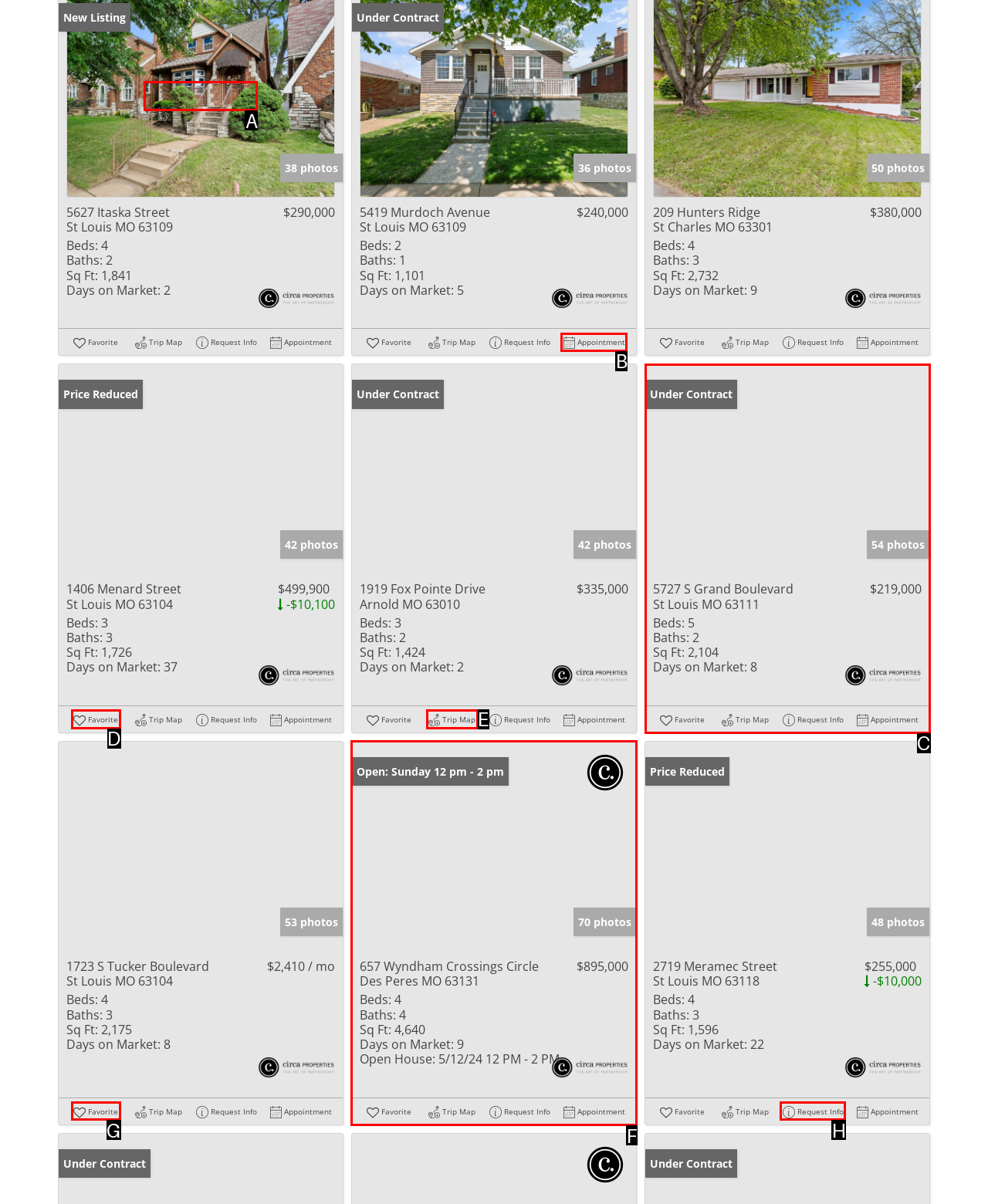Tell me which letter corresponds to the UI element that will allow you to View property details. Answer with the letter directly.

F